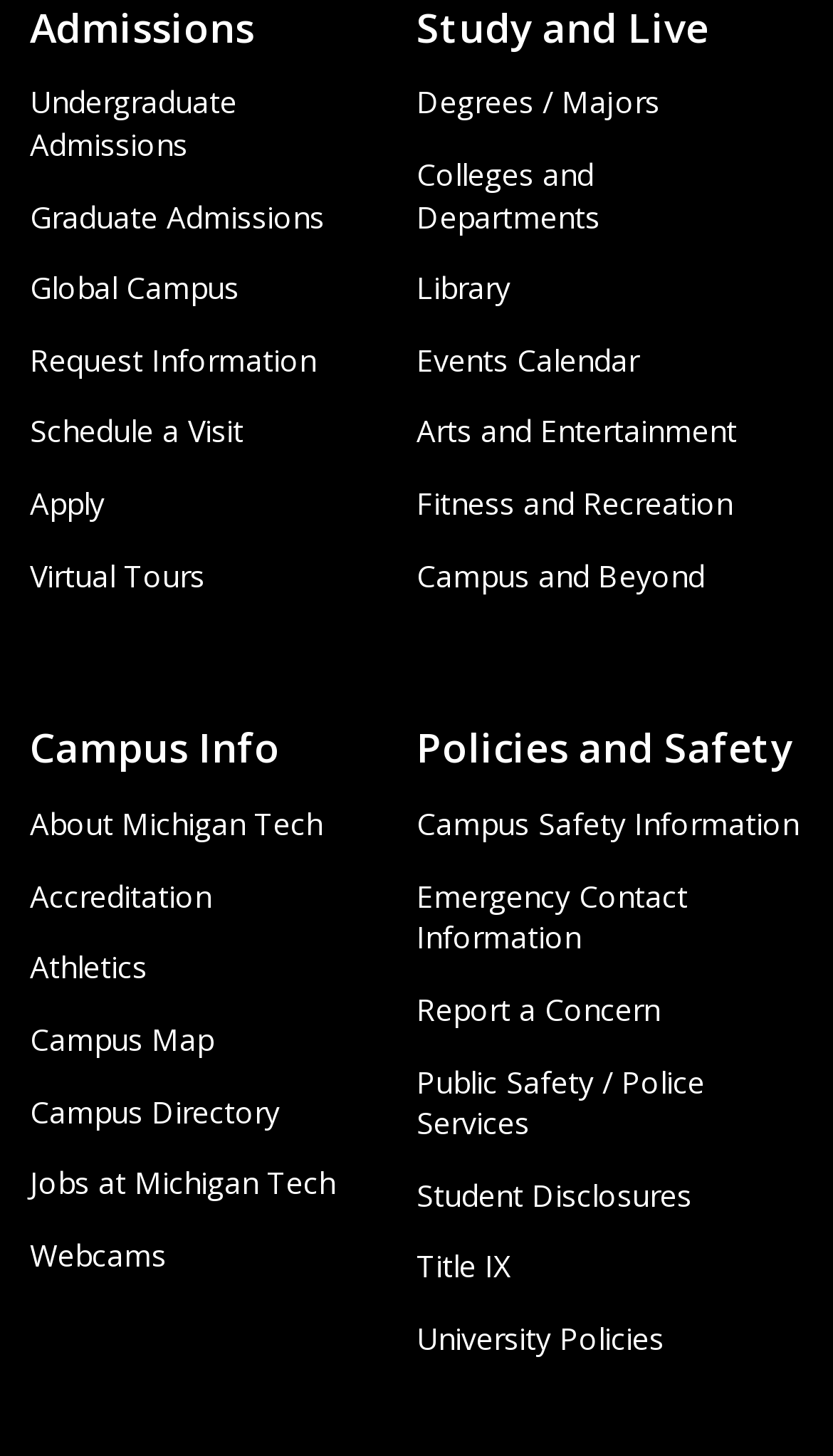Find the bounding box coordinates of the clickable element required to execute the following instruction: "View Degrees / Majors". Provide the coordinates as four float numbers between 0 and 1, i.e., [left, top, right, bottom].

[0.5, 0.056, 0.792, 0.084]